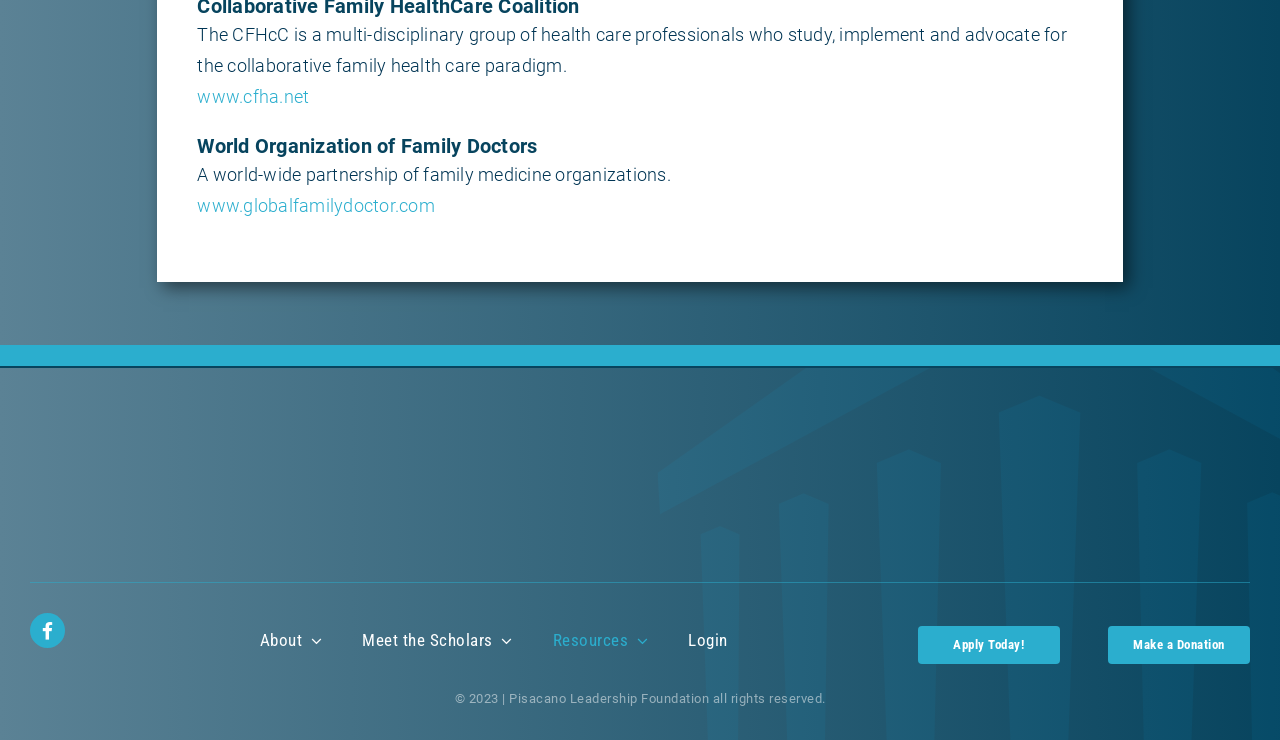Determine the coordinates of the bounding box that should be clicked to complete the instruction: "Go to the Facebook profile". The coordinates should be represented by four float numbers between 0 and 1: [left, top, right, bottom].

[0.023, 0.828, 0.051, 0.876]